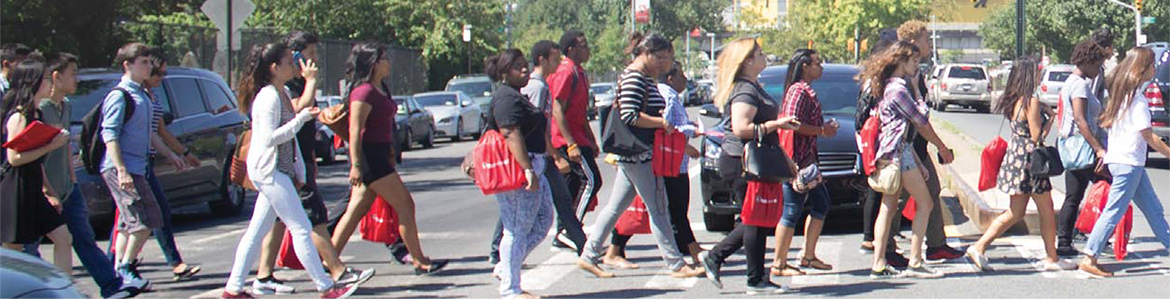Give an in-depth description of what is happening in the image.

A vibrant scene captures a diverse group of students as they confidently cross the street, embodying the lively spirit of campus life. Each student carries a distinct red tote bag, likely filled with books and supplies, signaling their connection to York College. The image showcases a mix of attire, ranging from casual wear to slightly more formal styles, reflecting the individuality of each student. In the background, vehicles are parked along the street, with trees and campus buildings providing a refreshing backdrop under a bright blue sky. This snapshot not only highlights the hustle and bustle of daily college life but also emphasizes the community atmosphere that defines the York College experience.